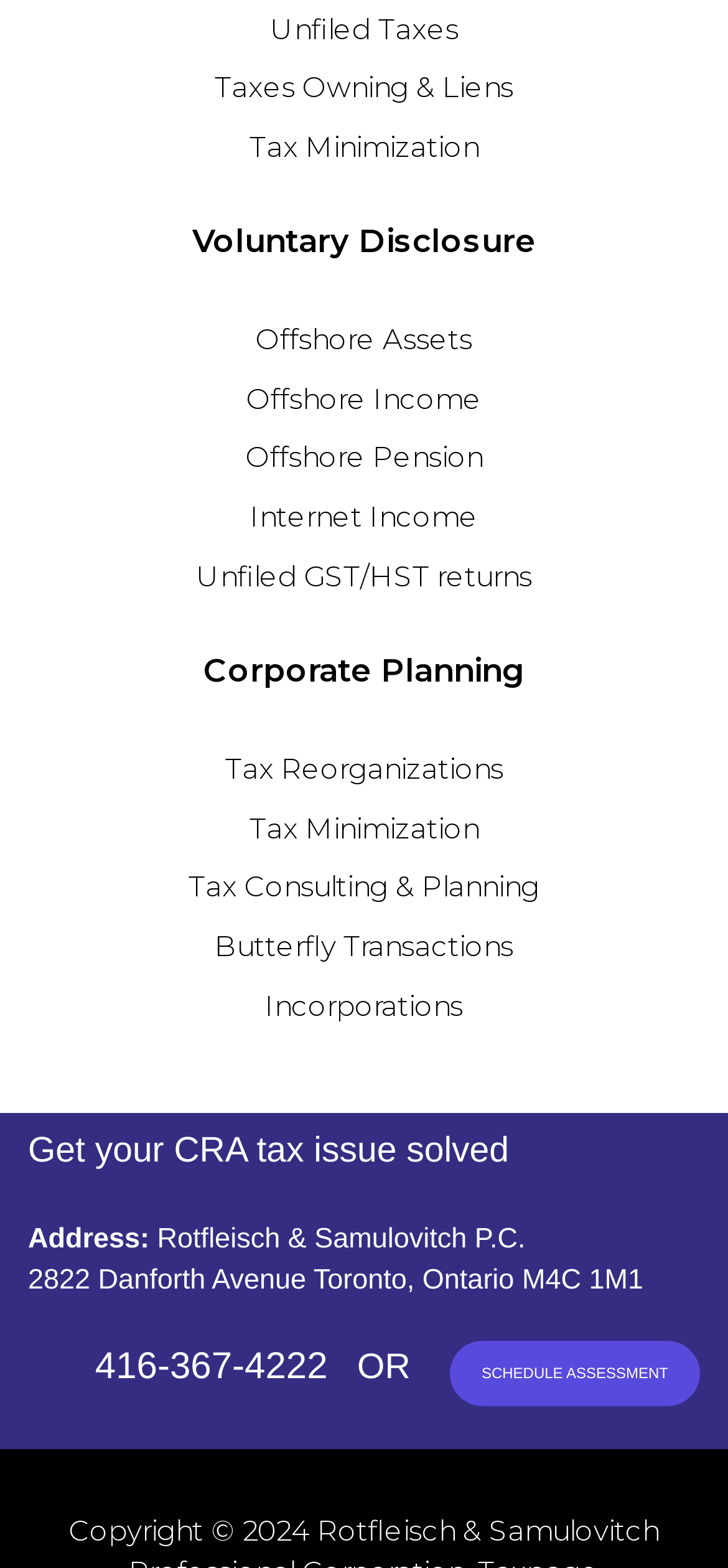Please identify the bounding box coordinates of the region to click in order to complete the task: "Learn about Tax Minimization". The coordinates must be four float numbers between 0 and 1, specified as [left, top, right, bottom].

[0.342, 0.082, 0.658, 0.105]